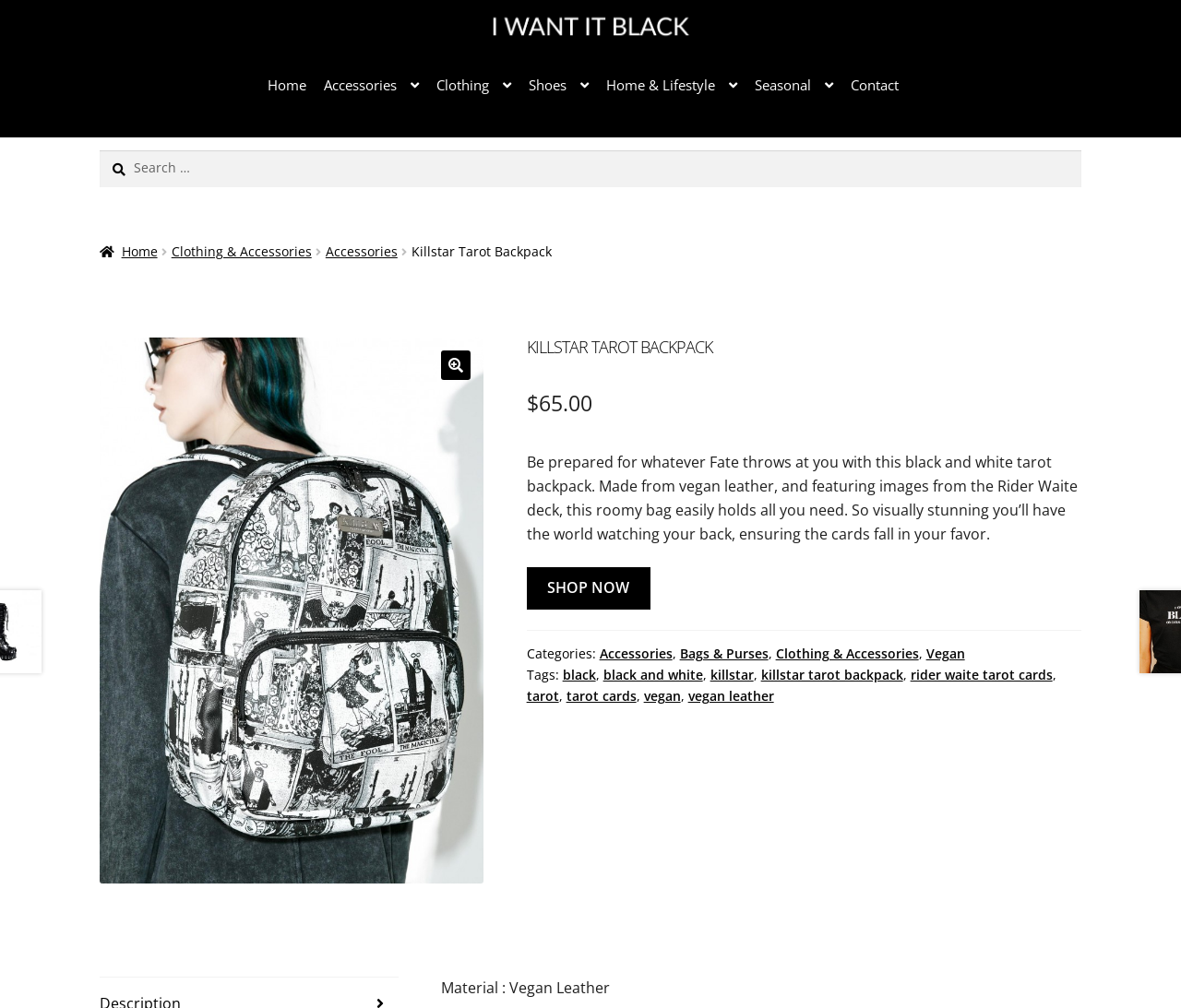Use a single word or phrase to answer the question:
What is the price of the Killstar Tarot Backpack?

$65.00